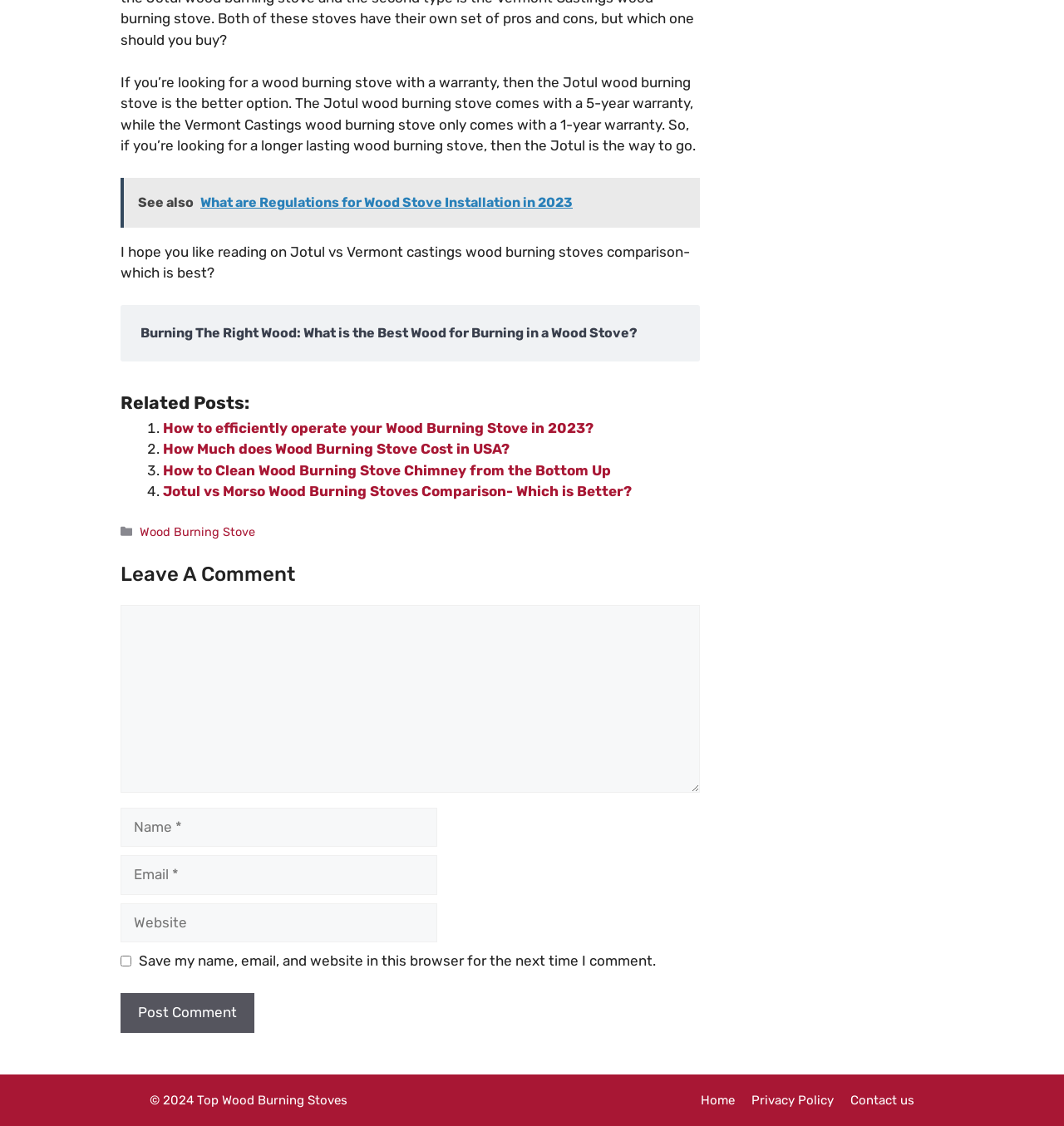Identify the bounding box coordinates for the element you need to click to achieve the following task: "Leave a comment". The coordinates must be four float values ranging from 0 to 1, formatted as [left, top, right, bottom].

[0.113, 0.5, 0.657, 0.523]